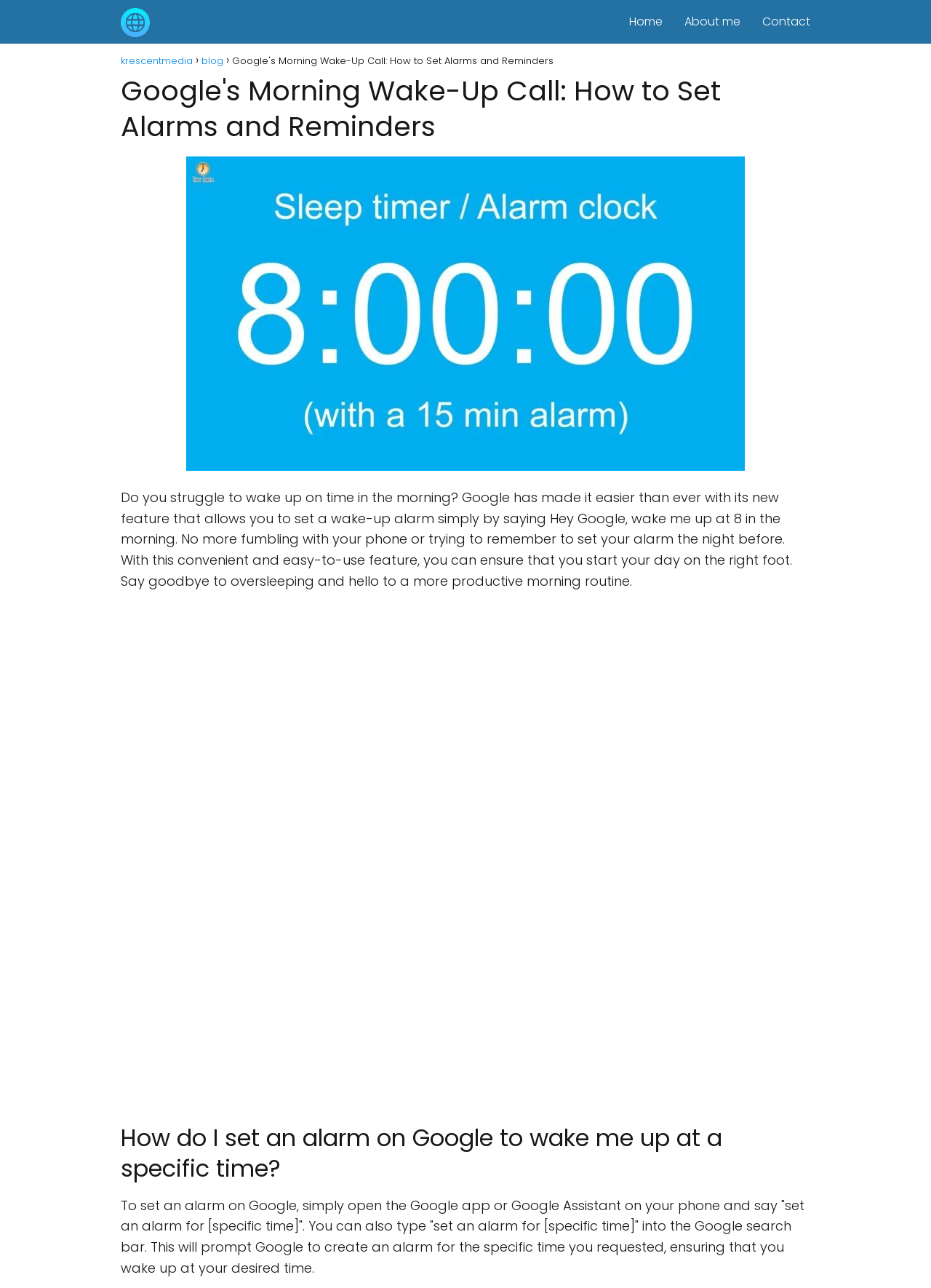Create an in-depth description of the webpage, covering main sections.

This webpage is about setting alarms and reminders on Google, specifically focusing on waking up on time in the morning. At the top left, there is a link to "krescentmedia" accompanied by a small image. On the top right, there are three links: "Home", "About me", and "Contact". Below these links, there is a navigation section with breadcrumbs, showing the path "krescentmedia" > "blog".

The main content of the page is headed by a title "Google's Morning Wake-Up Call: How to Set Alarms and Reminders", which is also accompanied by a larger image. Below the title, there is a paragraph of text explaining how Google's new feature allows users to set a wake-up alarm simply by saying "Hey Google, wake me up at 8 in the morning". This text is followed by an iframe, which likely contains additional content or a video.

Further down the page, there is a subheading "How do I set an alarm on Google to wake me up at a specific time?" followed by a paragraph of text explaining the steps to set an alarm on Google, either by voice command or typing into the Google search bar. Overall, the page provides a concise guide on how to use Google's alarm feature to improve morning routines.